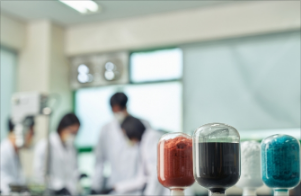Answer the question in one word or a short phrase:
What are the individuals in the background wearing?

White lab coats and safety masks